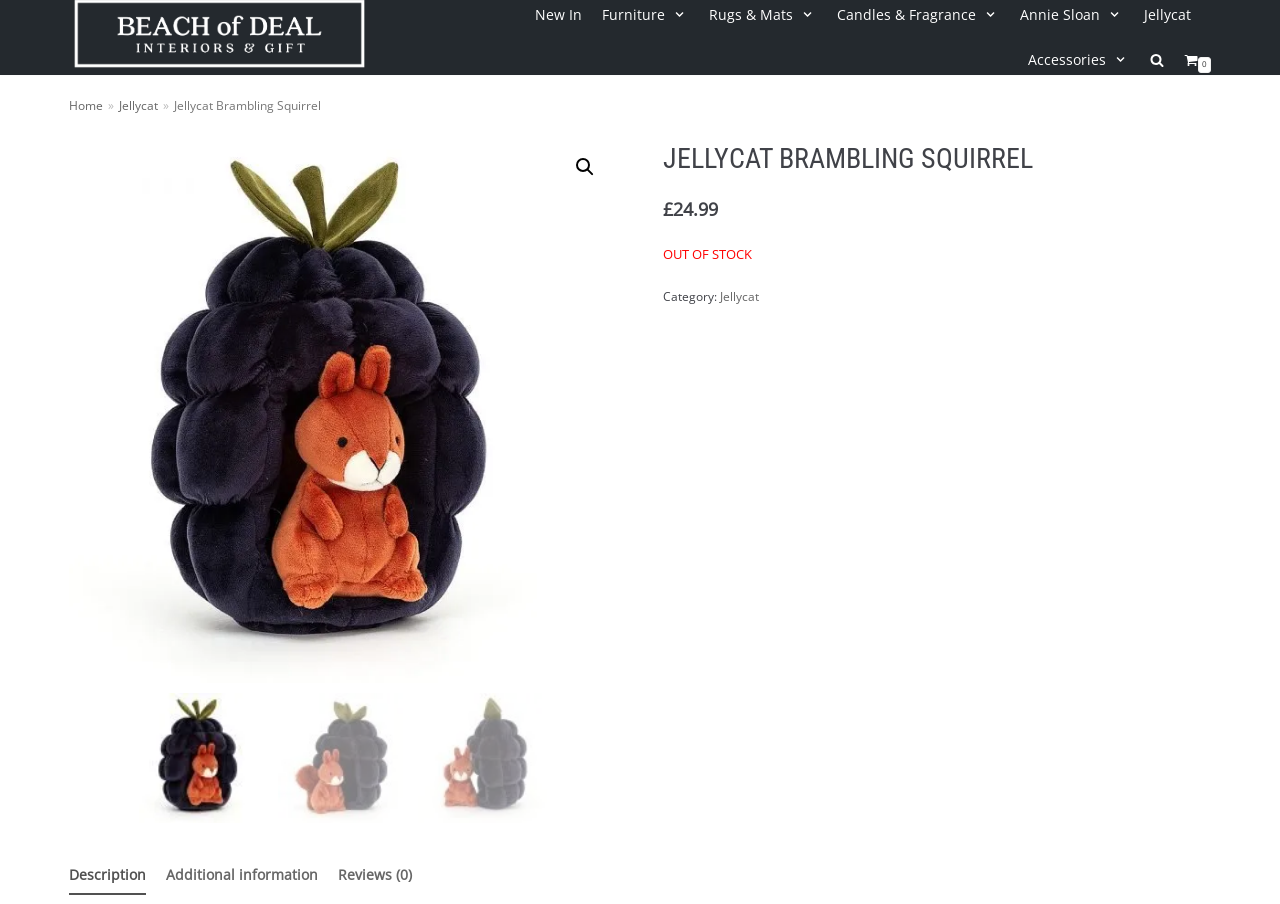Use a single word or phrase to answer the question:
Is the Jellycat Brambling Squirrel in stock?

No